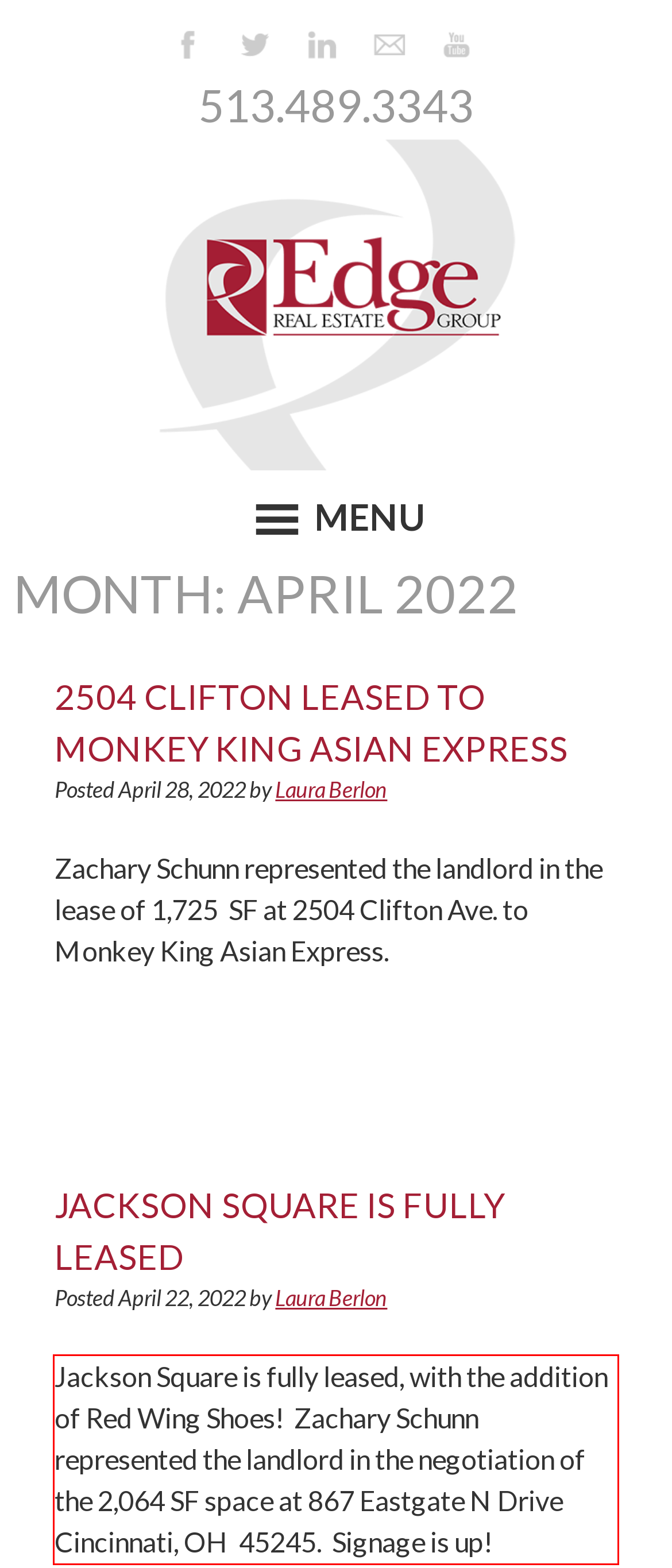With the given screenshot of a webpage, locate the red rectangle bounding box and extract the text content using OCR.

Jackson Square is fully leased, with the addition of Red Wing Shoes! Zachary Schunn represented the landlord in the negotiation of the 2,064 SF space at 867 Eastgate N Drive Cincinnati, OH 45245. Signage is up!